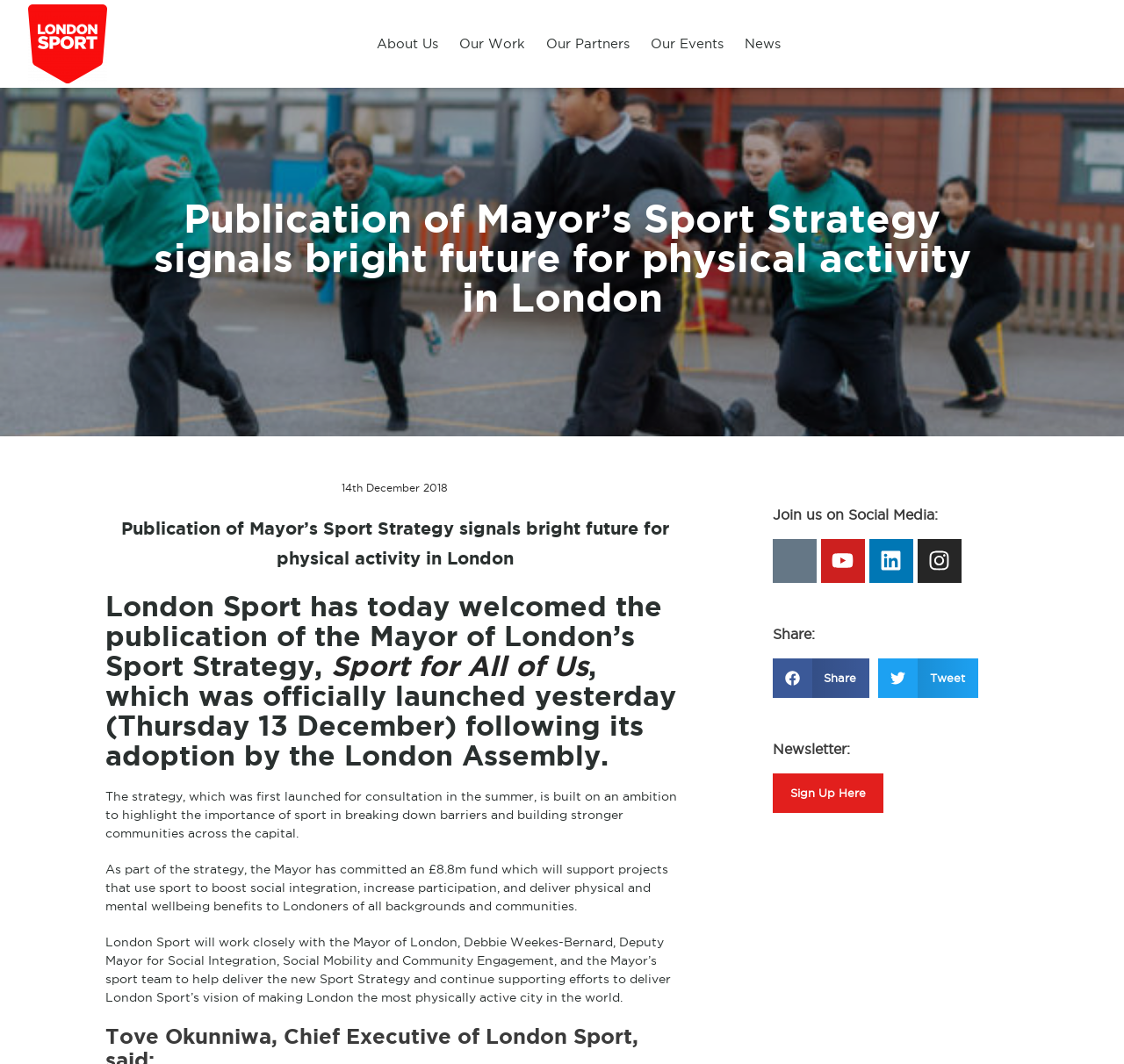Pinpoint the bounding box coordinates of the element you need to click to execute the following instruction: "Share on Twitter". The bounding box should be represented by four float numbers between 0 and 1, in the format [left, top, right, bottom].

[0.782, 0.619, 0.87, 0.656]